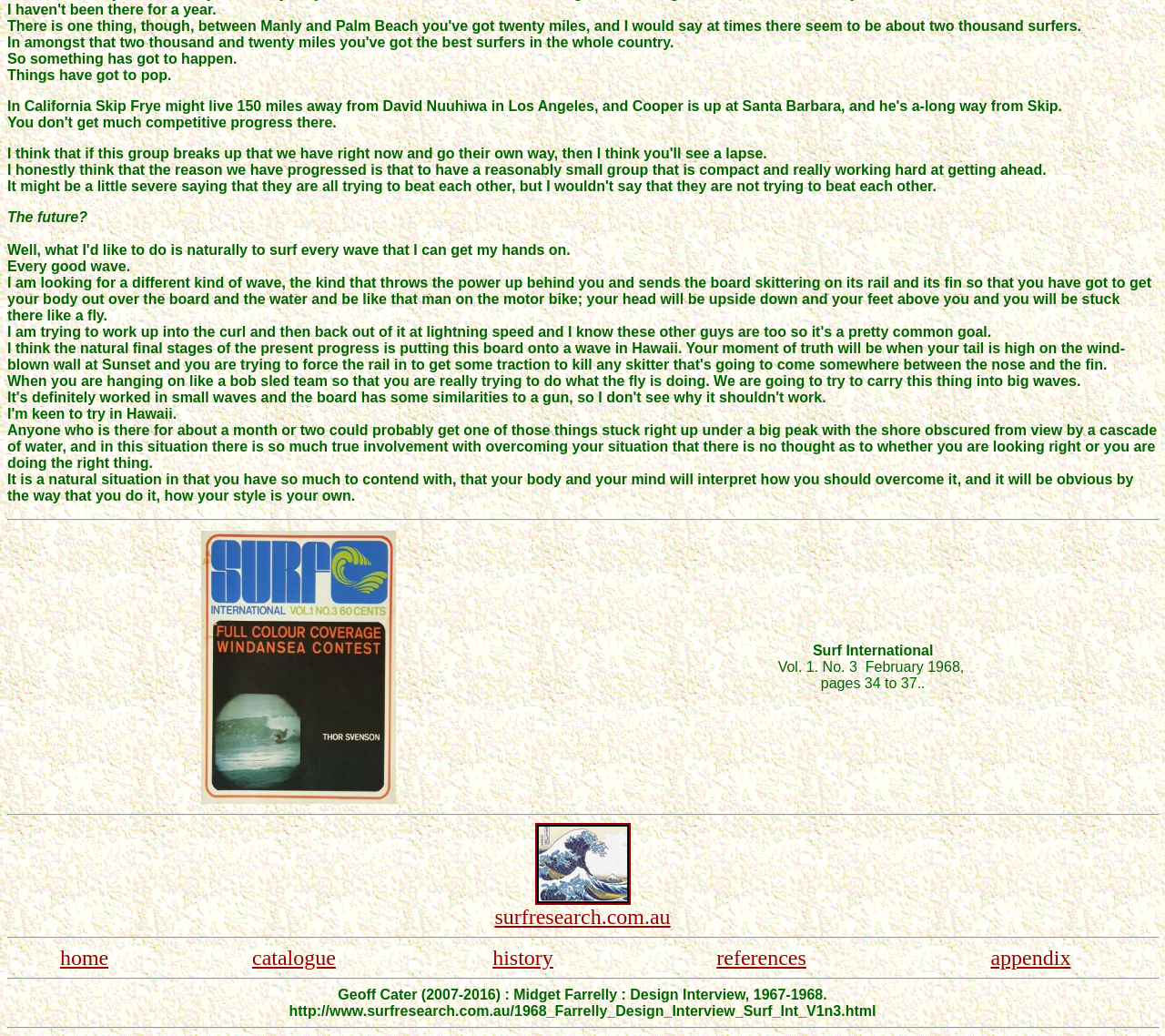Please provide a detailed answer to the question below by examining the image:
What is the topic of the text?

The topic of the text is surfing, as it mentions surfing-related terms such as 'wave', 'board', and 'surf international'.